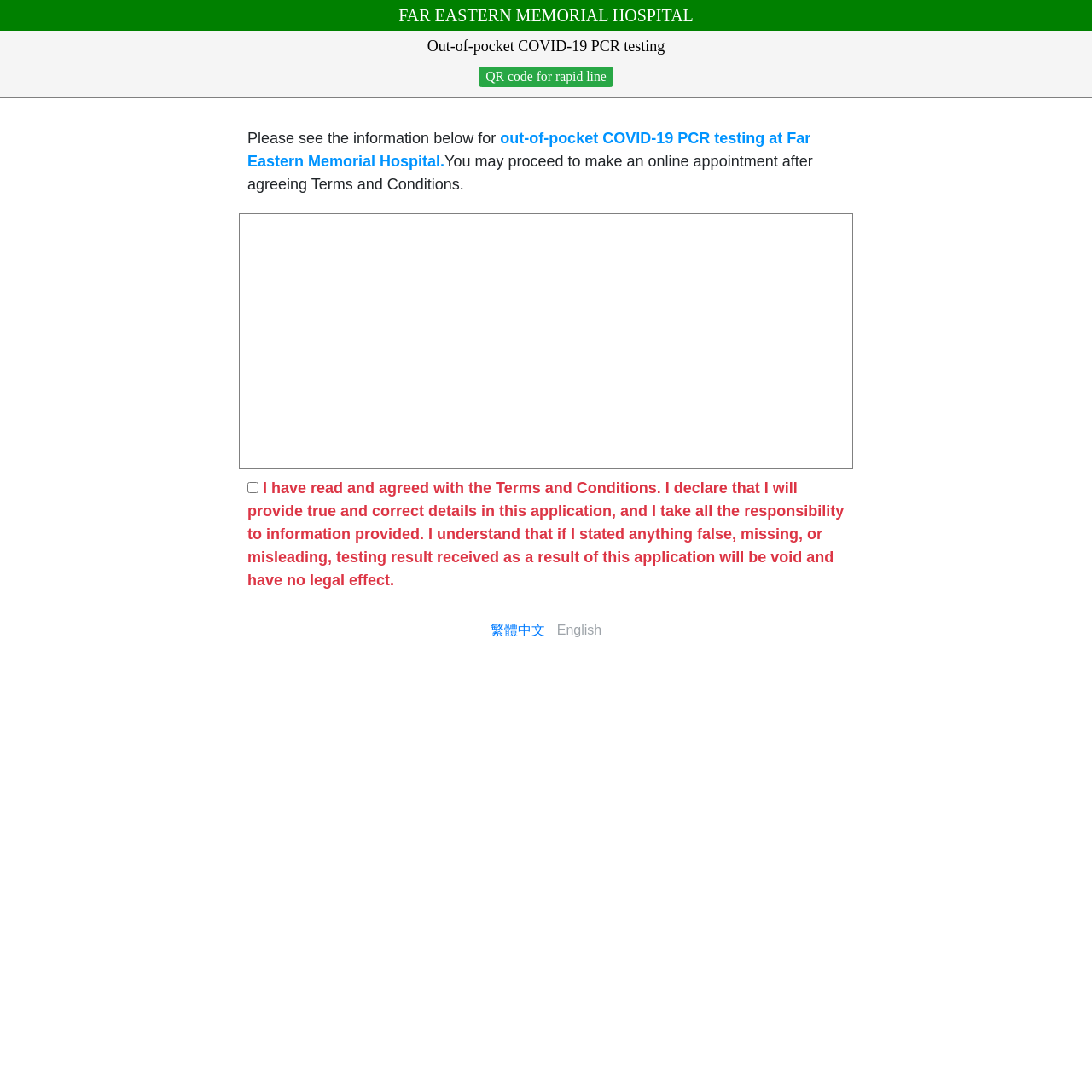Answer this question using a single word or a brief phrase:
What language options are available?

繁體中文 and English